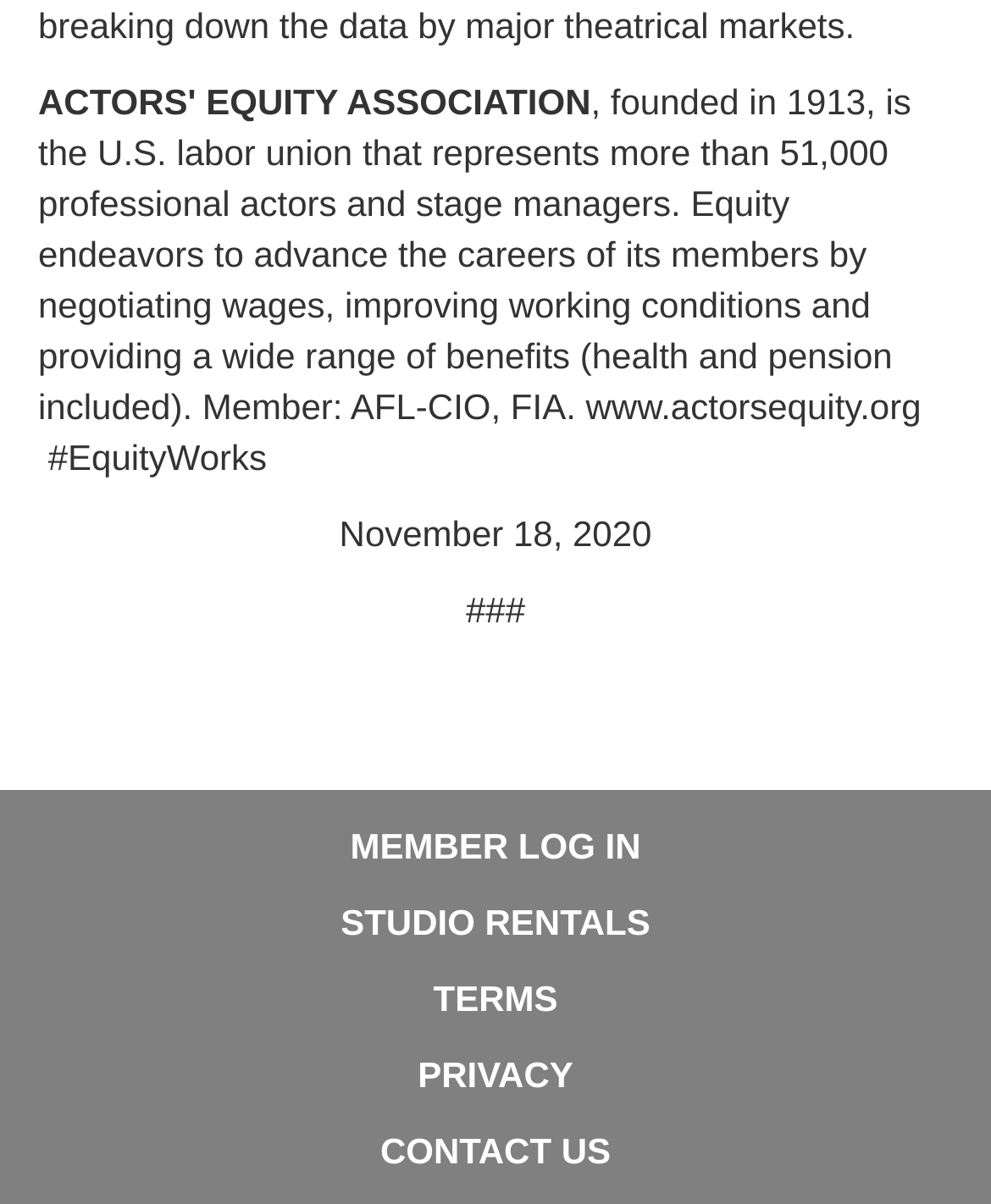What is the purpose of Actors' Equity?
Answer the question based on the image using a single word or a brief phrase.

Advance careers of members